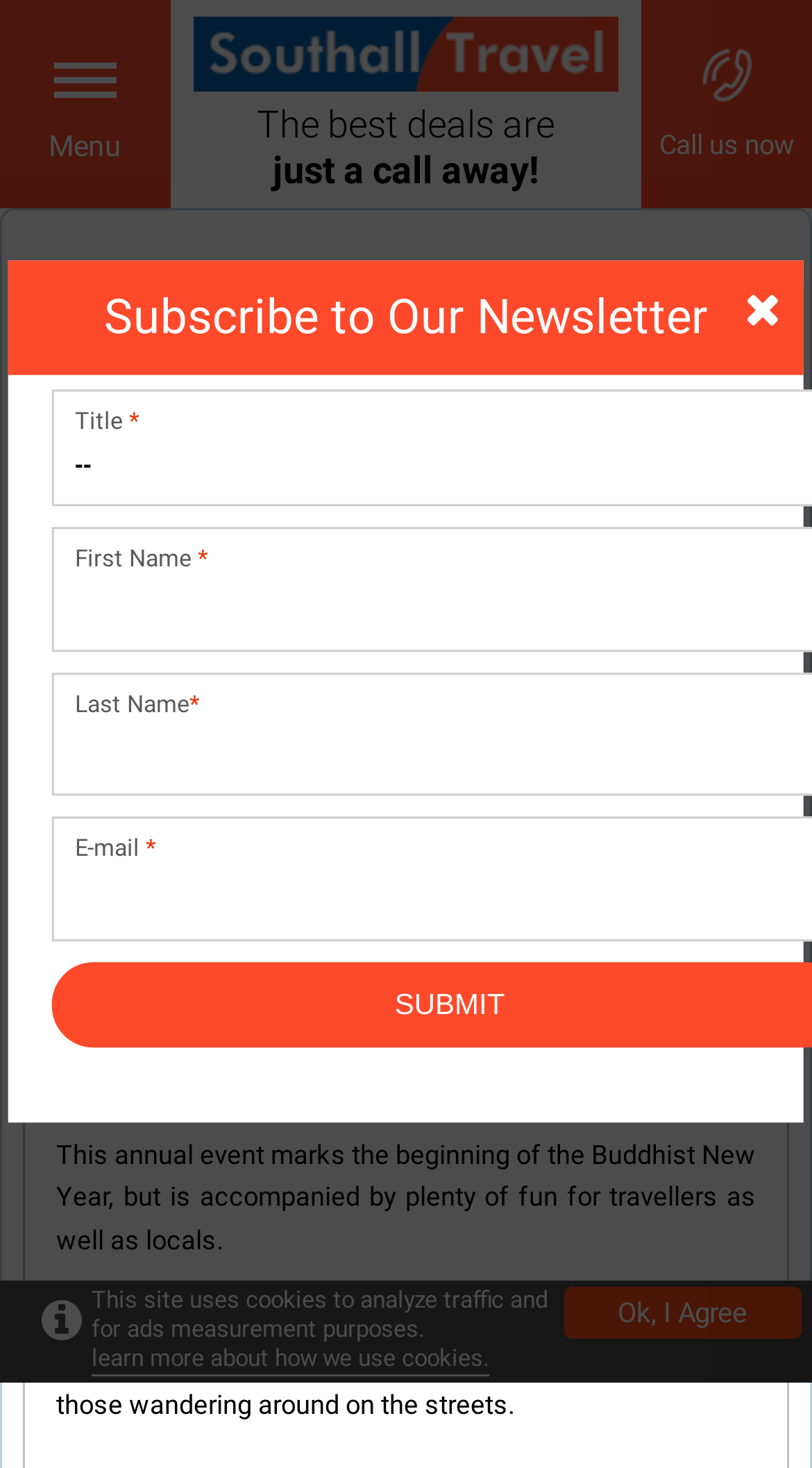Identify the bounding box coordinates for the region of the element that should be clicked to carry out the instruction: "Book 'Flights' to Thailand". The bounding box coordinates should be four float numbers between 0 and 1, i.e., [left, top, right, bottom].

[0.71, 0.199, 0.826, 0.224]